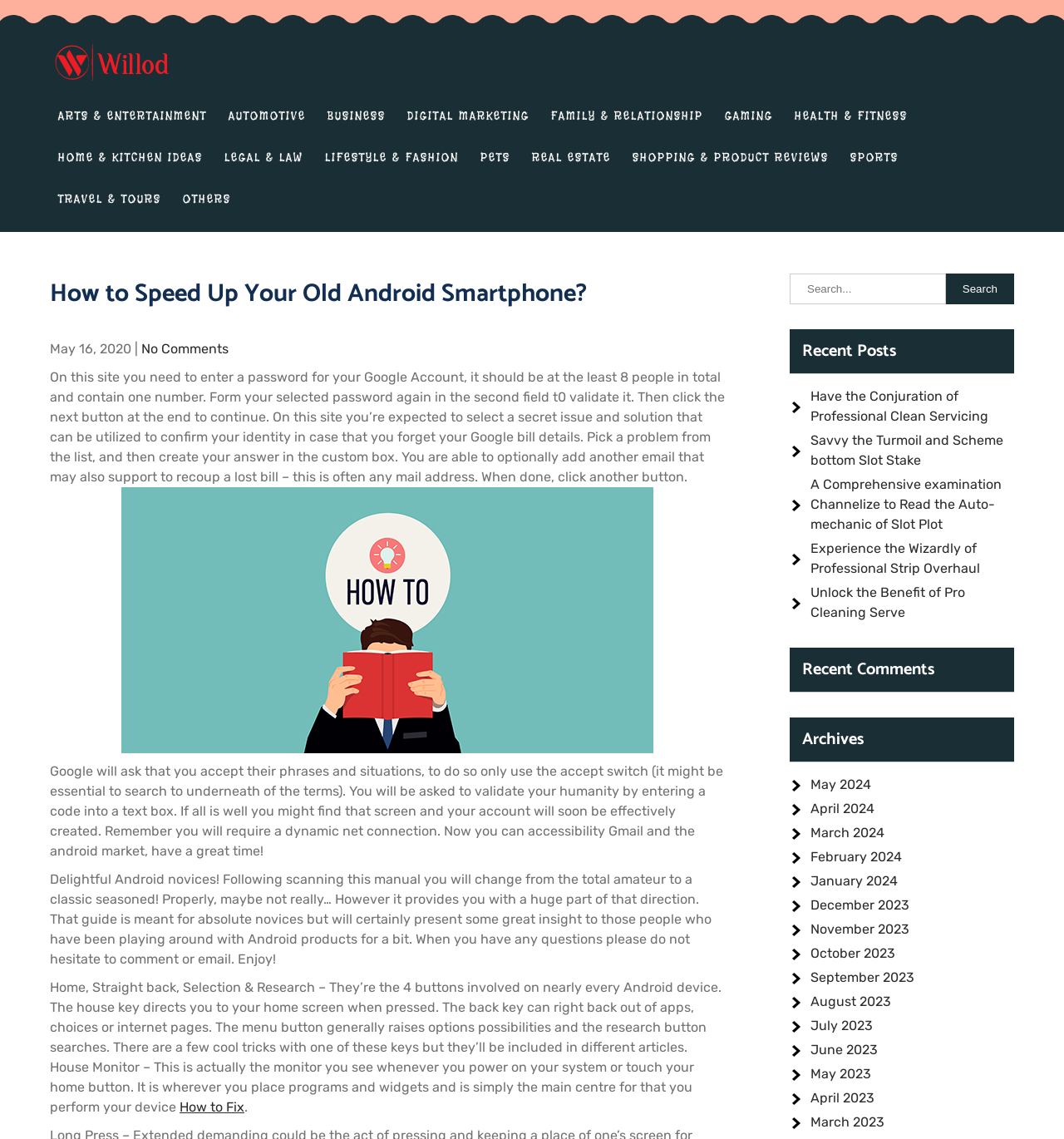Highlight the bounding box coordinates of the element you need to click to perform the following instruction: "Search for something."

[0.742, 0.24, 0.889, 0.267]